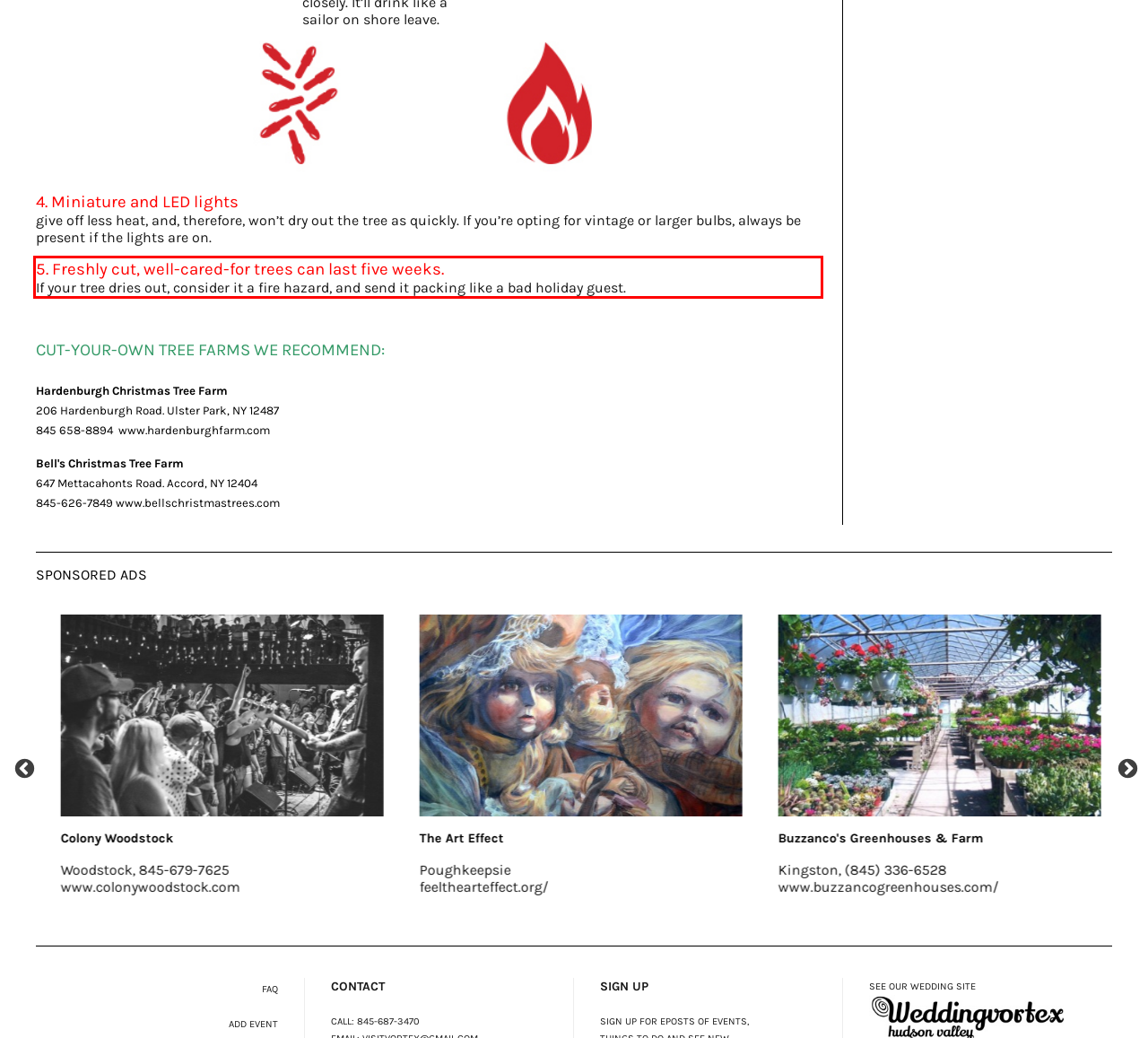There is a UI element on the webpage screenshot marked by a red bounding box. Extract and generate the text content from within this red box.

5. Freshly cut, well-cared-for trees can last five weeks. If your tree dries out, consider it a fire hazard, and send it packing like a bad holiday guest.